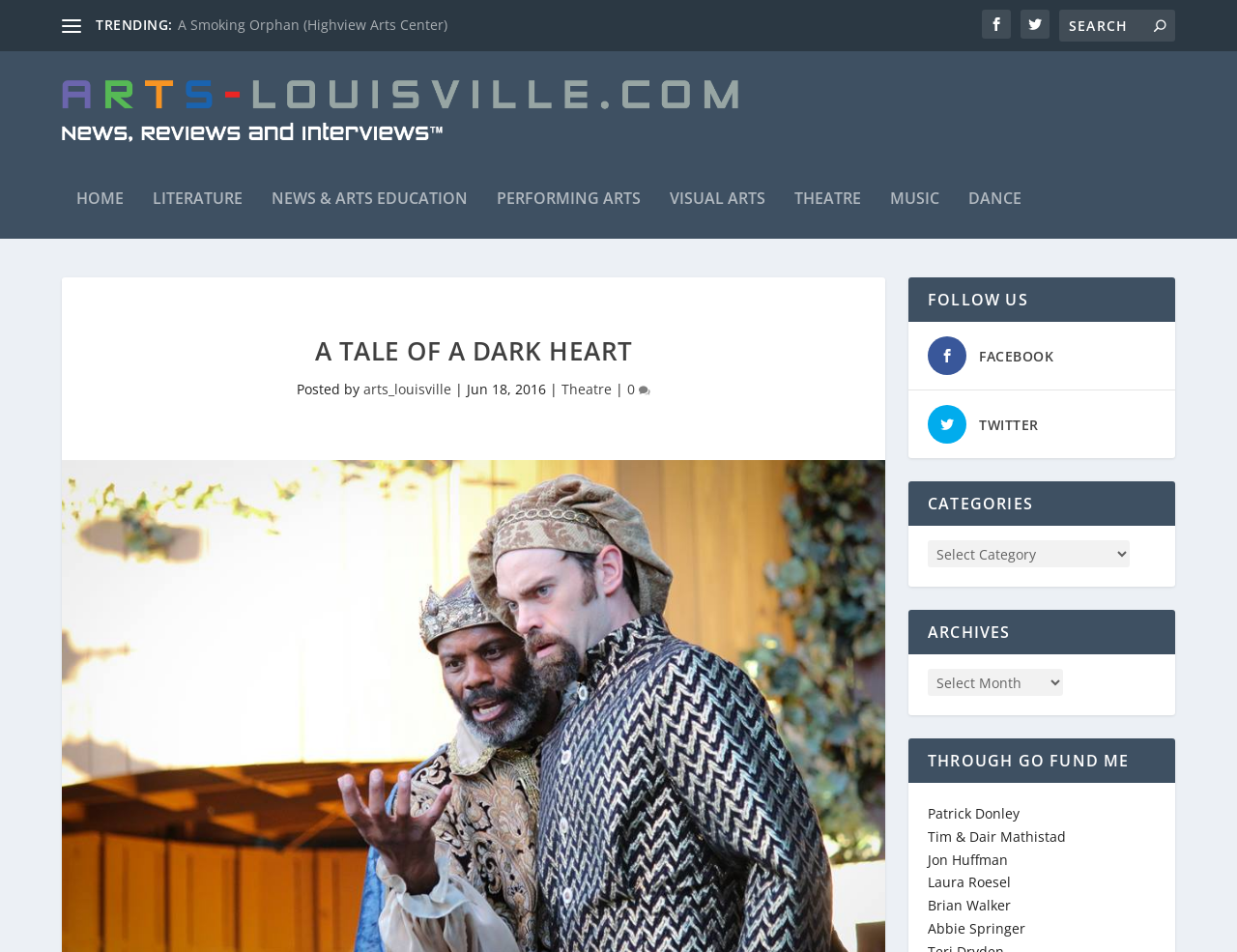Analyze the image and answer the question with as much detail as possible: 
How many navigation links are there?

I counted the number of navigation links by looking at the links 'HOME', 'LITERATURE', 'NEWS & ARTS EDUCATION', 'PERFORMING ARTS', 'VISUAL ARTS', 'THEATRE', 'MUSIC', and 'DANCE'.